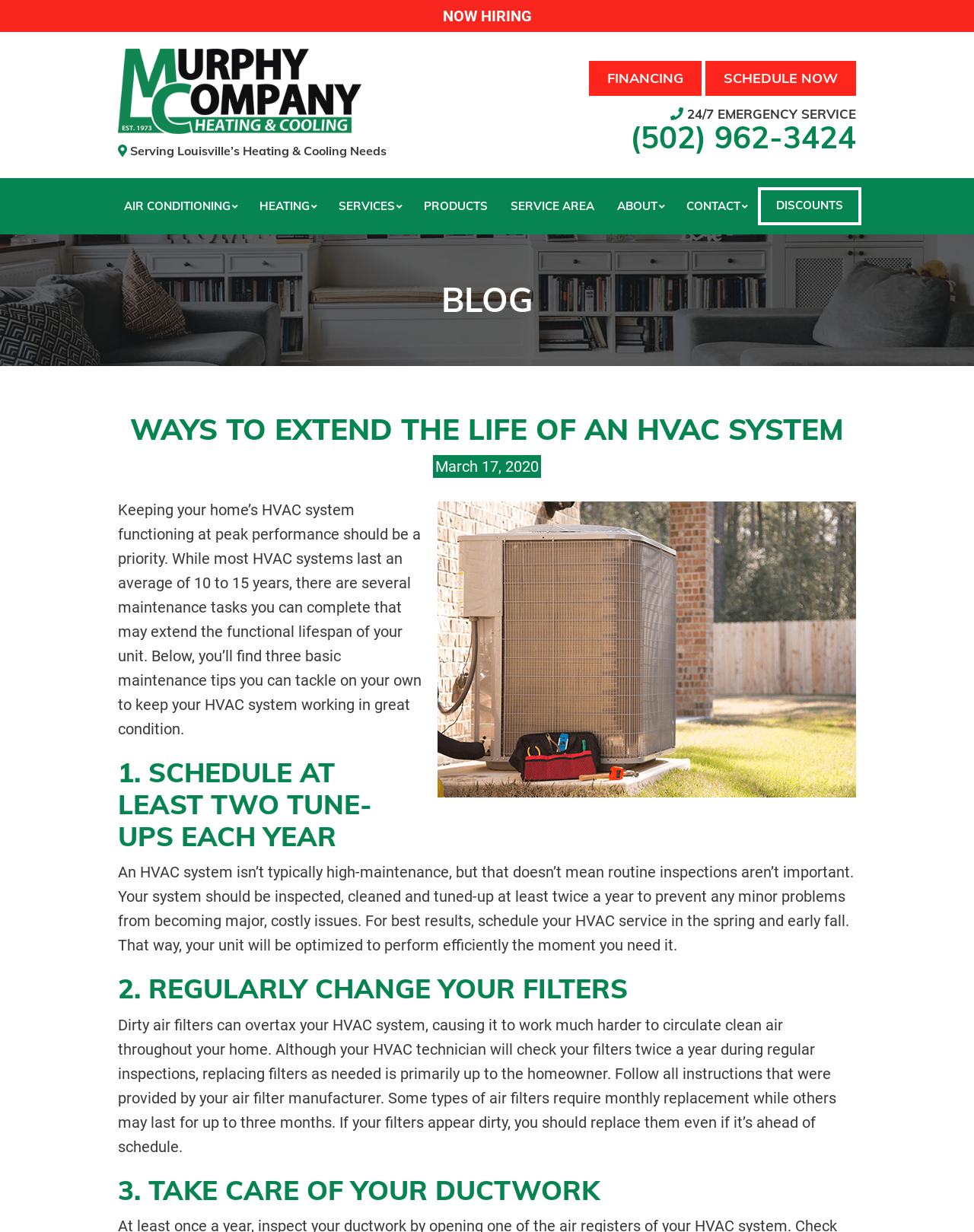Identify the bounding box coordinates for the element that needs to be clicked to fulfill this instruction: "Click on the 'NOW HIRING' link". Provide the coordinates in the format of four float numbers between 0 and 1: [left, top, right, bottom].

[0.454, 0.006, 0.546, 0.02]